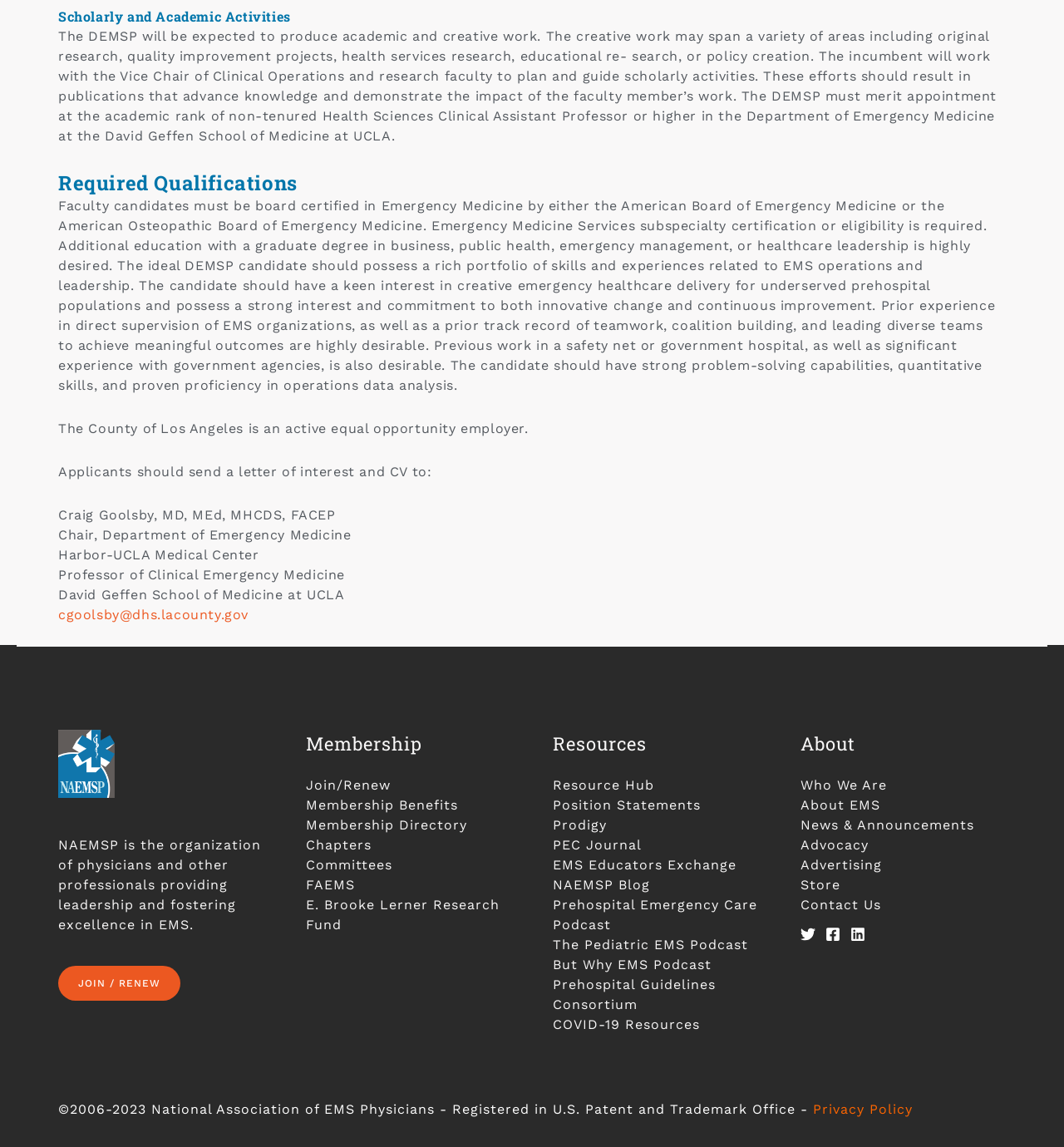Can you find the bounding box coordinates of the area I should click to execute the following instruction: "Click the link to join or renew membership"?

[0.287, 0.678, 0.367, 0.691]